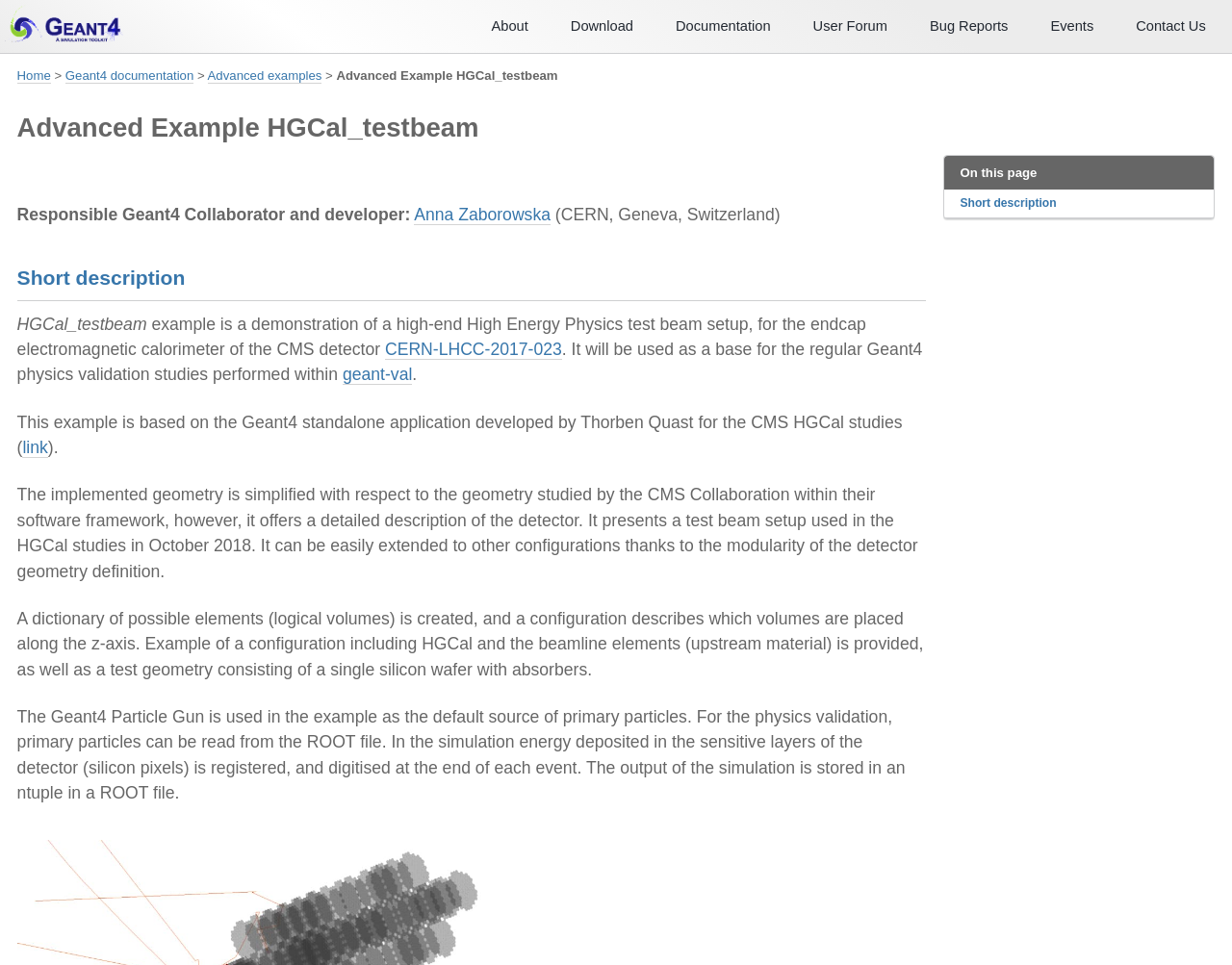What is the format of the output of the simulation?
Based on the screenshot, provide a one-word or short-phrase response.

ROOT file